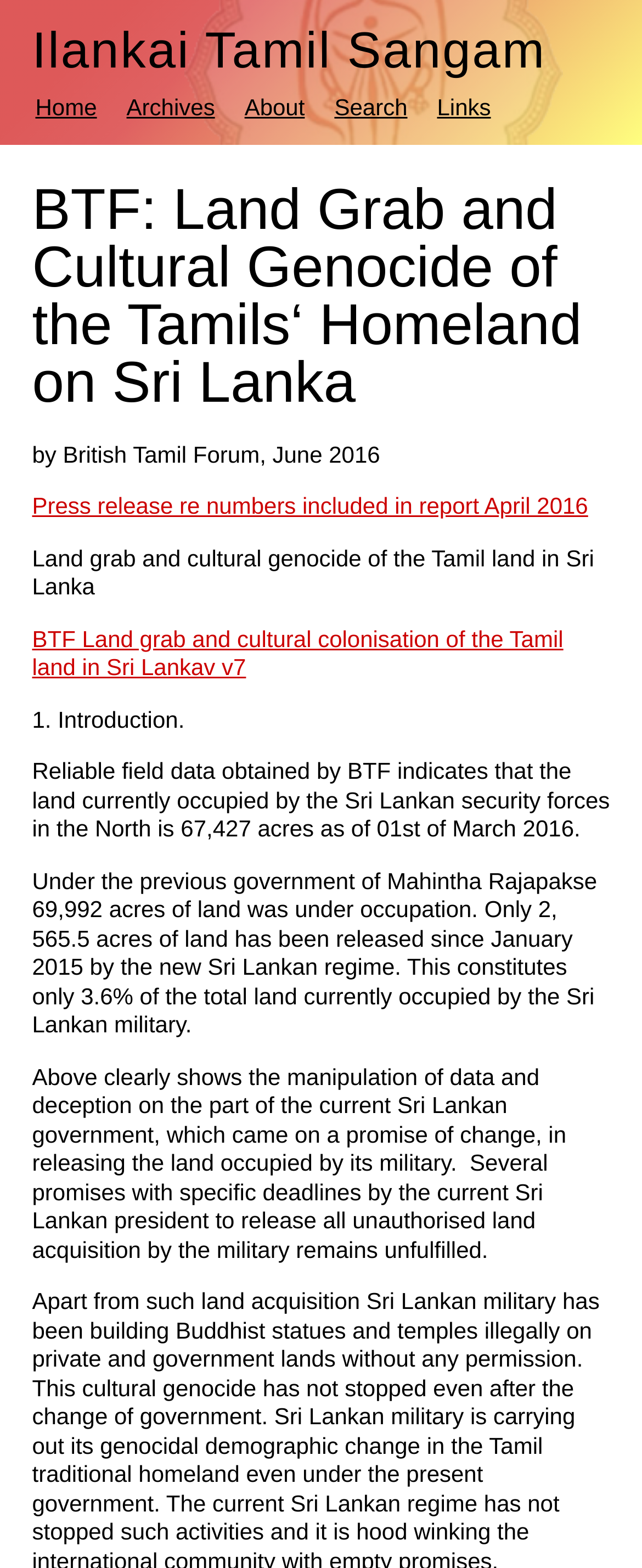Provide a brief response to the question below using a single word or phrase: 
What is the name of the organization?

Ilankai Tamil Sangam